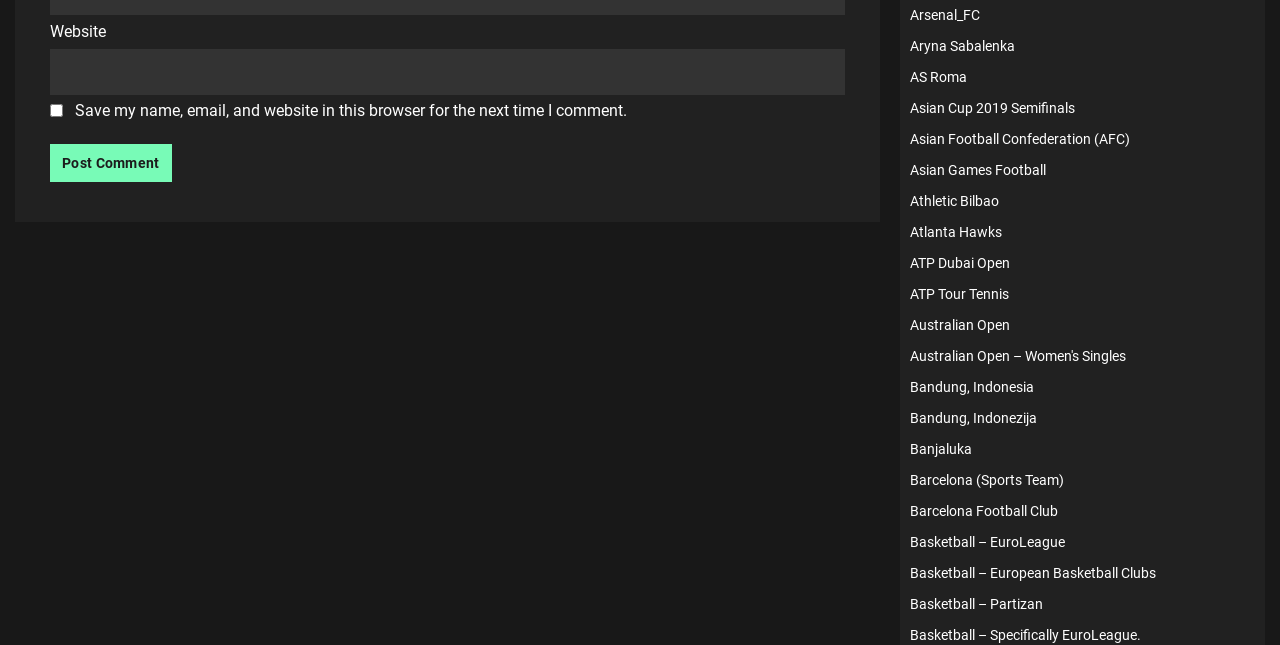What is the required field on the webpage?
Respond to the question with a well-detailed and thorough answer.

The textbox labeled 'Website' is marked as required, indicating that it must be filled out before submitting a comment.